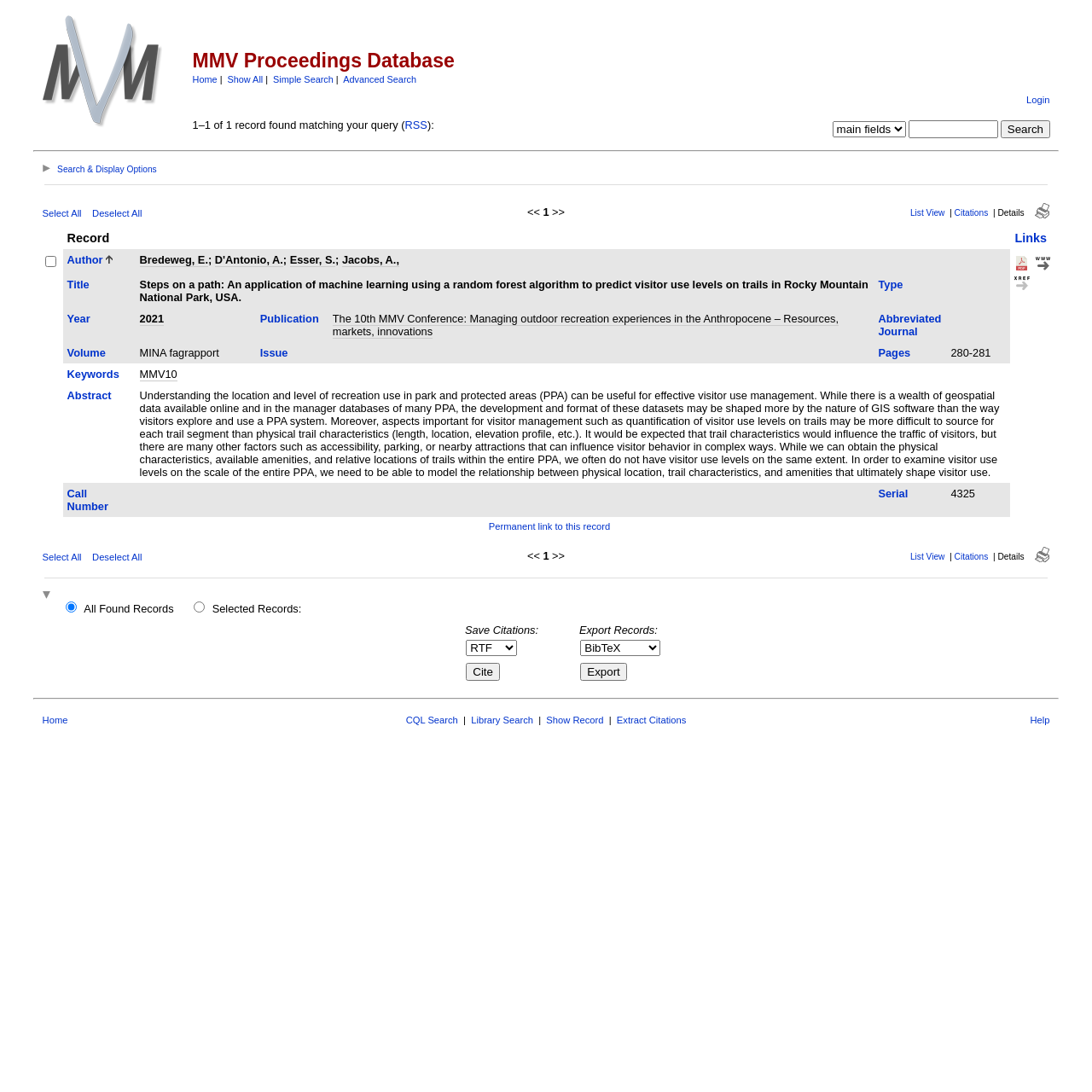Provide the bounding box coordinates for the UI element that is described by this text: "Deselect All". The coordinates should be in the form of four float numbers between 0 and 1: [left, top, right, bottom].

[0.084, 0.191, 0.13, 0.2]